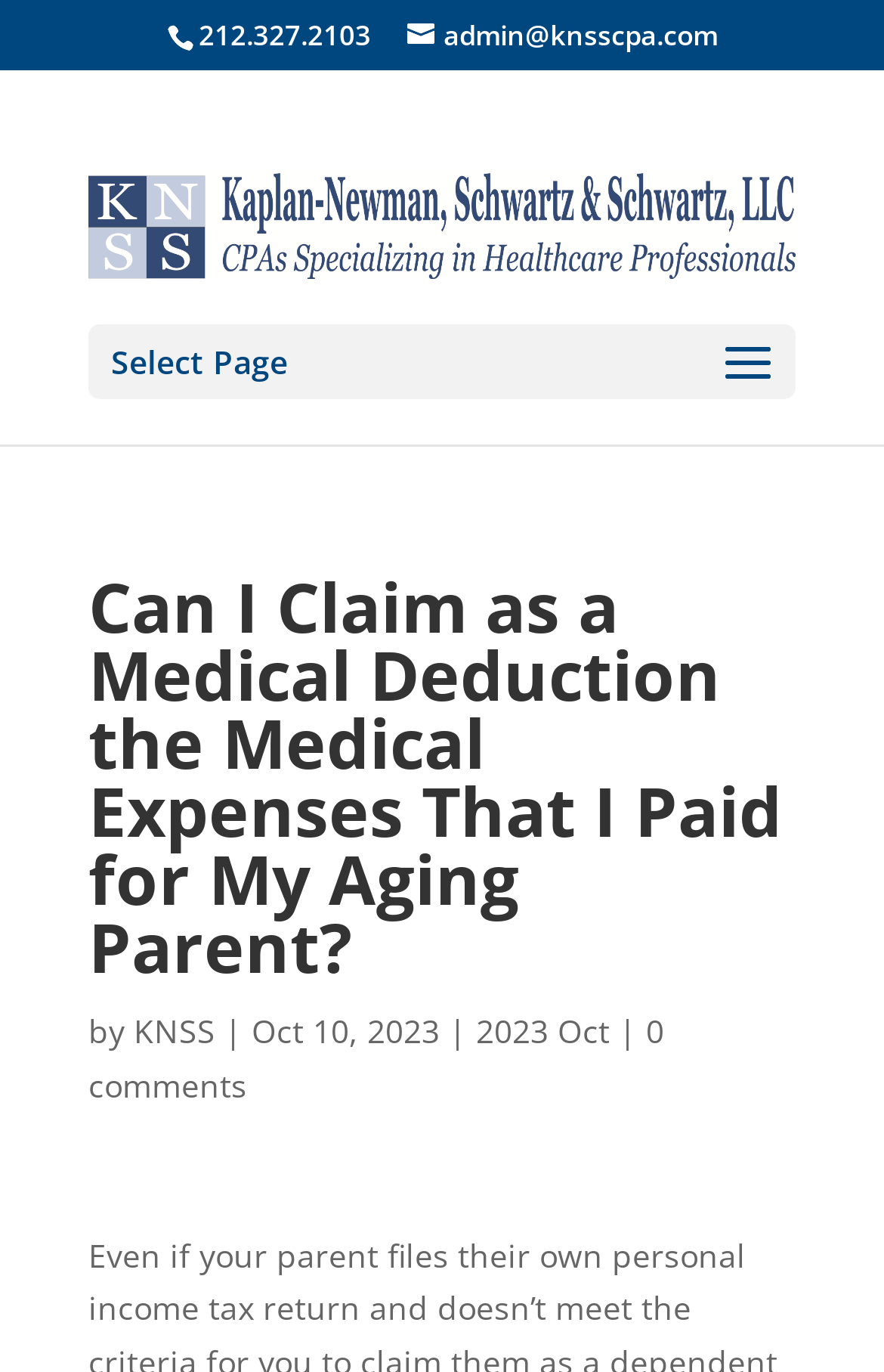What is the phone number of Kaplan-Newman, Schwartz & Schwartz, LLC?
Using the image as a reference, give a one-word or short phrase answer.

212.327.2103